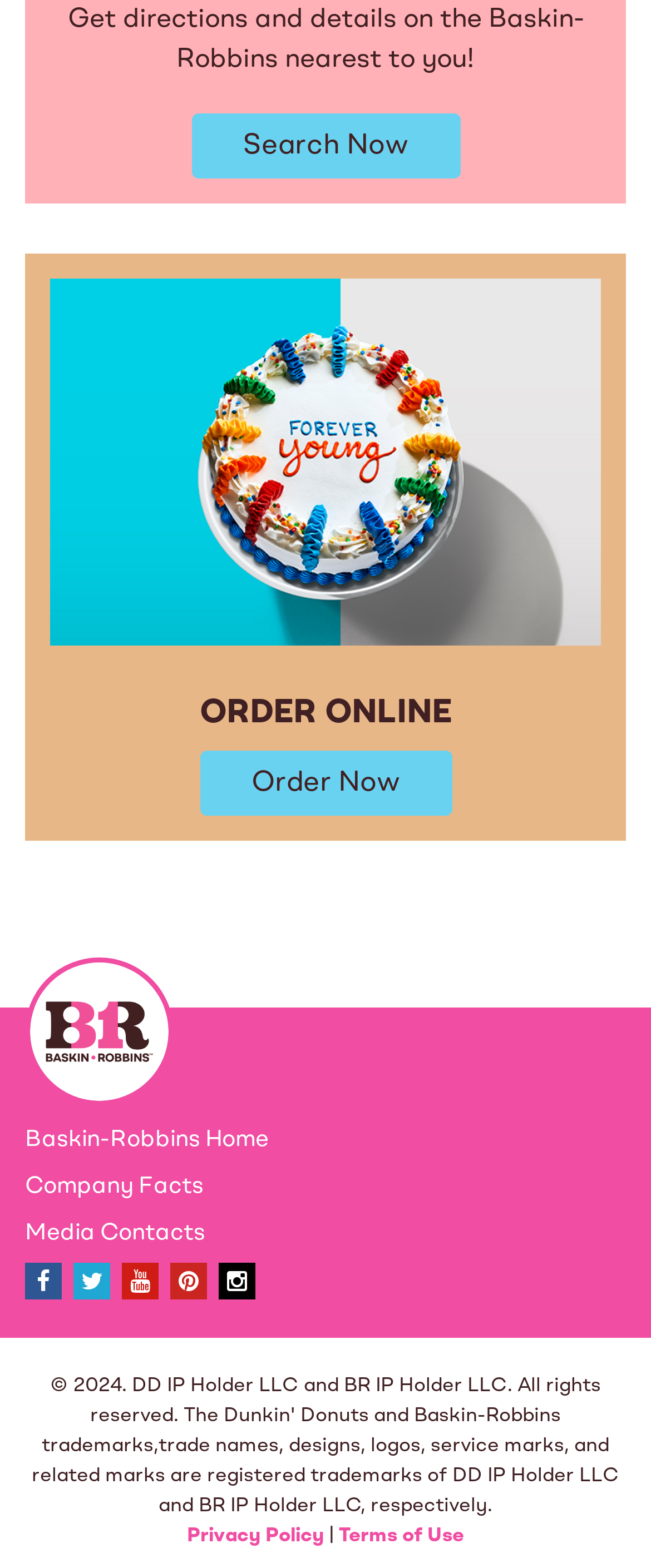Please analyze the image and provide a thorough answer to the question:
How many social media platforms are linked on this webpage?

The webpage has links to five social media platforms, namely Facebook, Twitter, YouTube, Pinterest, and Instagram, as indicated by the links with icons in the Site Footer section.